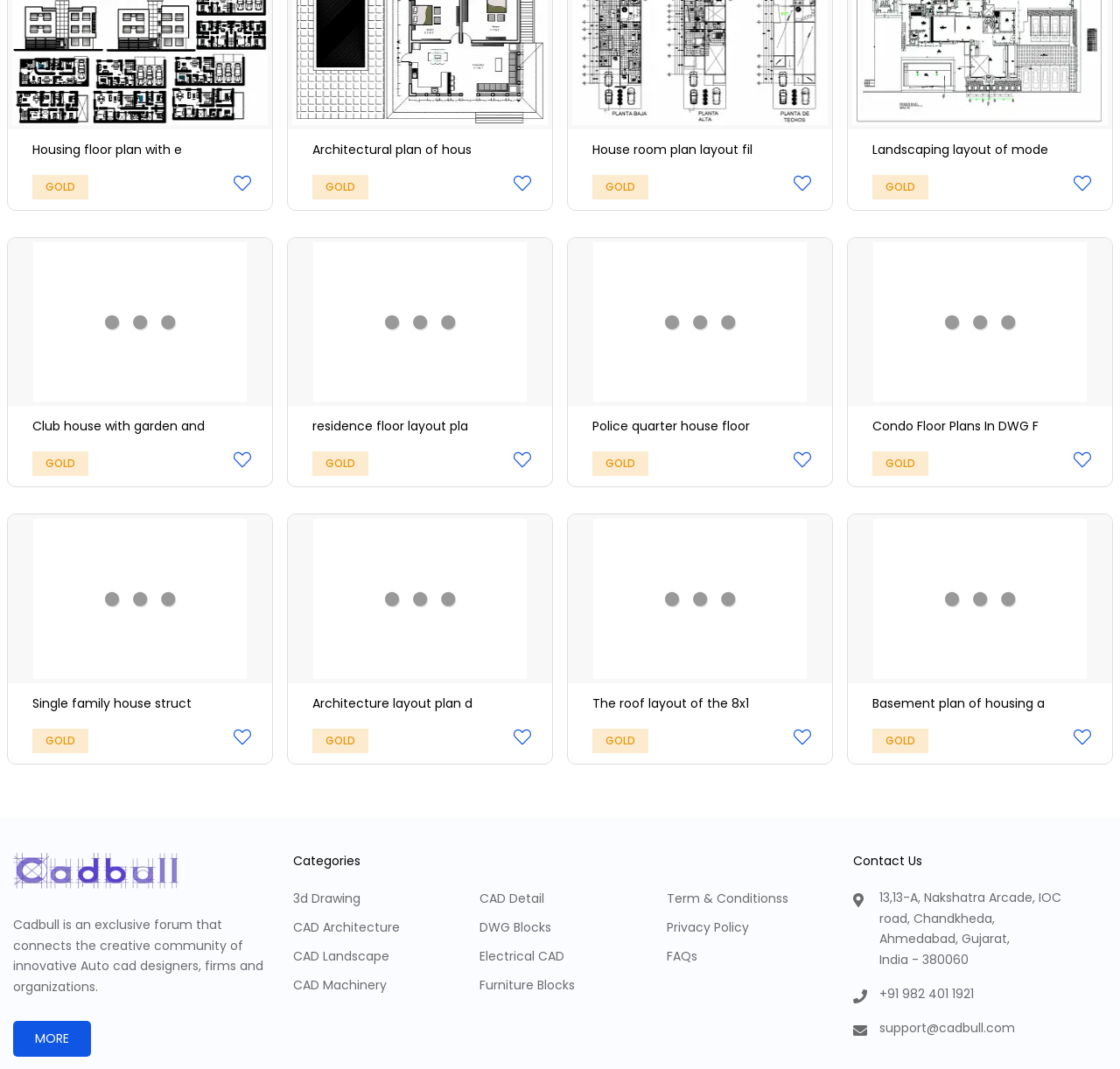Please find the bounding box coordinates of the element that you should click to achieve the following instruction: "Browse the 3d Drawing category". The coordinates should be presented as four float numbers between 0 and 1: [left, top, right, bottom].

[0.262, 0.832, 0.322, 0.849]